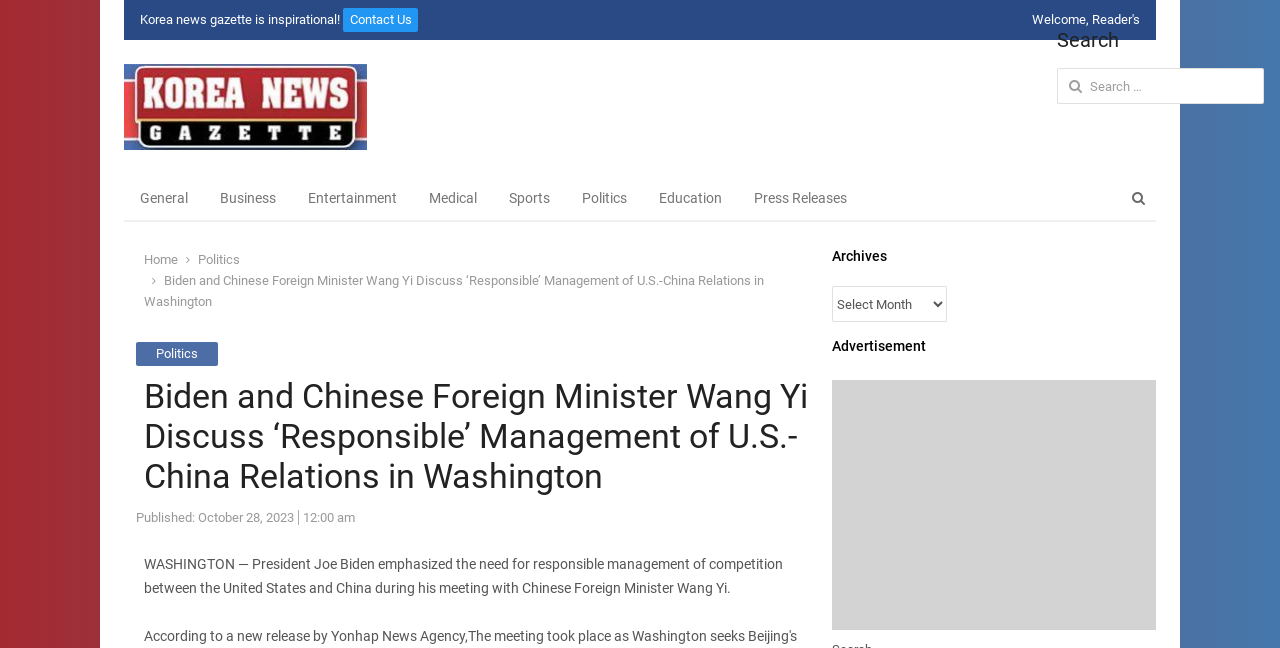Given the element description The Geological Society of America, identify the bounding box coordinates for the UI element on the webpage screenshot. The format should be (top-left x, top-left y, bottom-right x, bottom-right y), with values between 0 and 1.

None